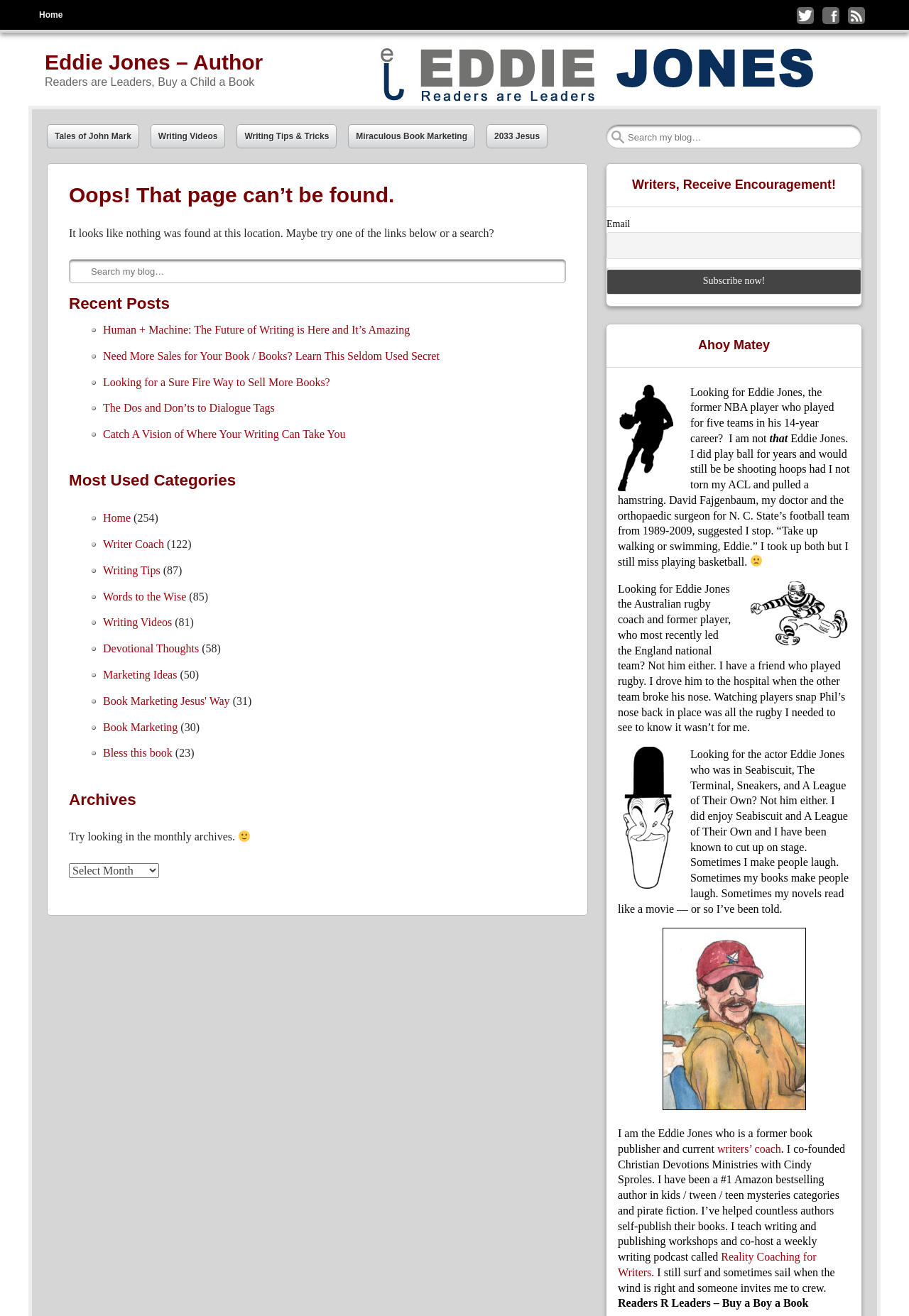What is the purpose of the search box? Examine the screenshot and reply using just one word or a brief phrase.

To search the blog